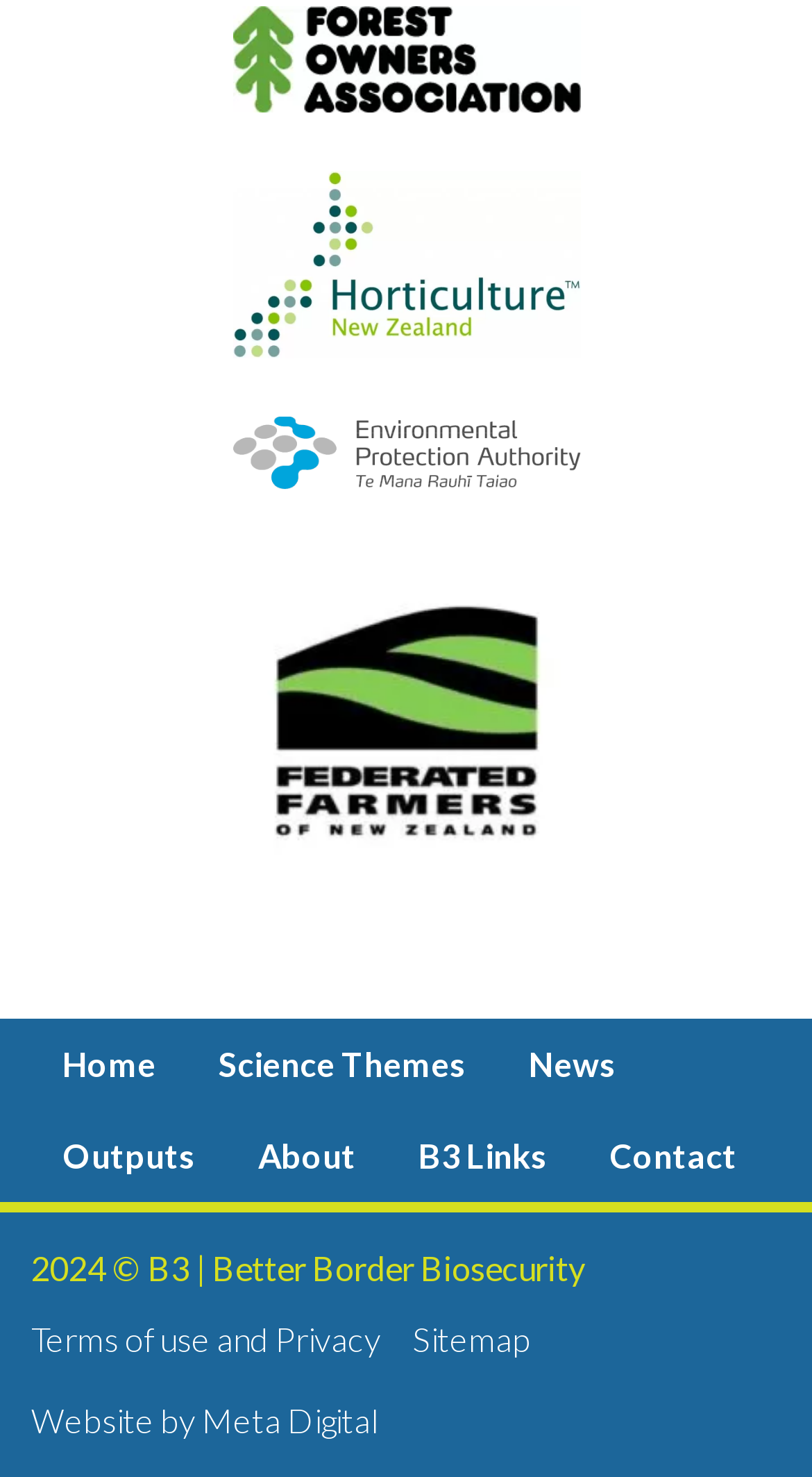Answer this question in one word or a short phrase: What is the copyright year?

2024